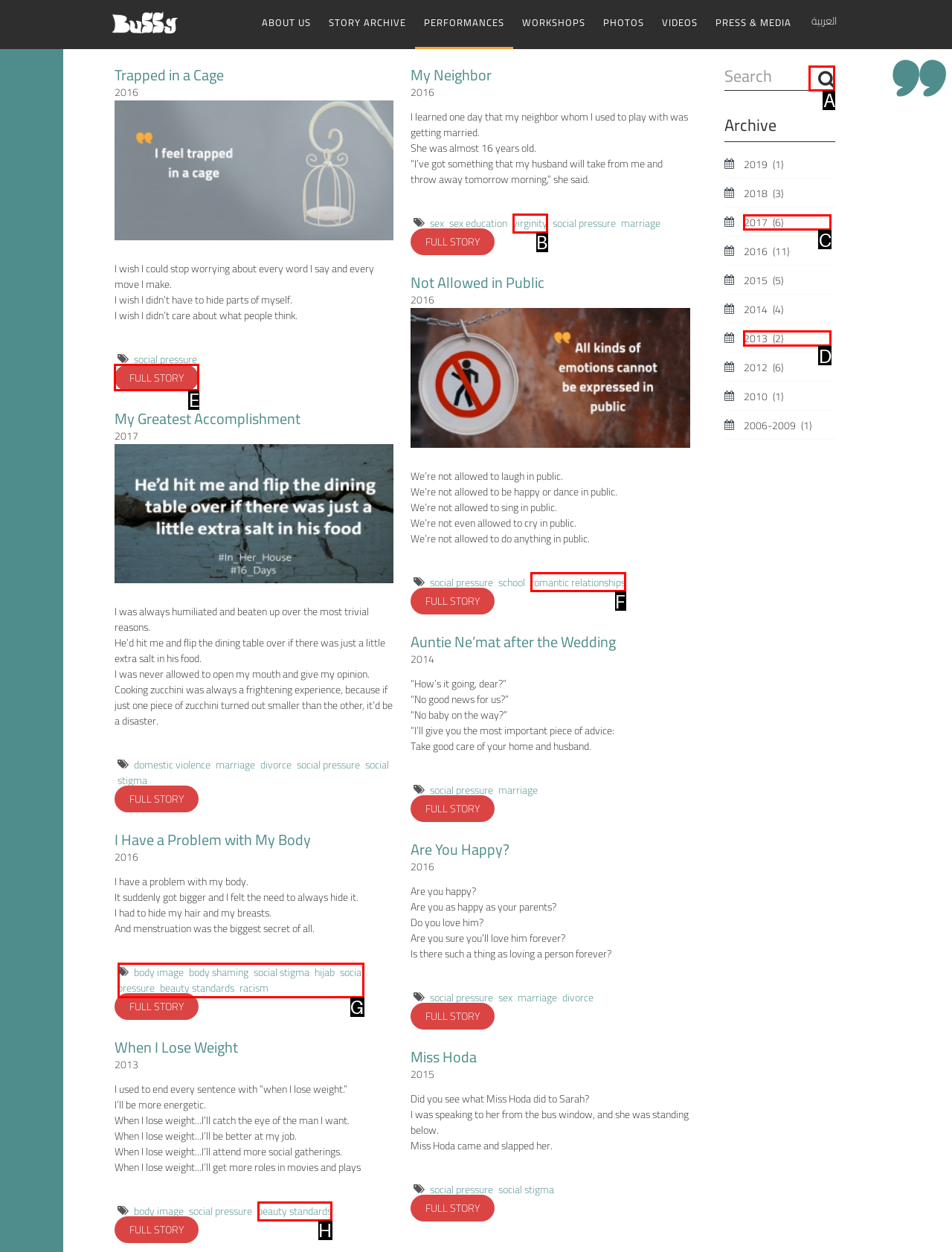Point out the HTML element I should click to achieve the following task: Click Contact Us Provide the letter of the selected option from the choices.

None